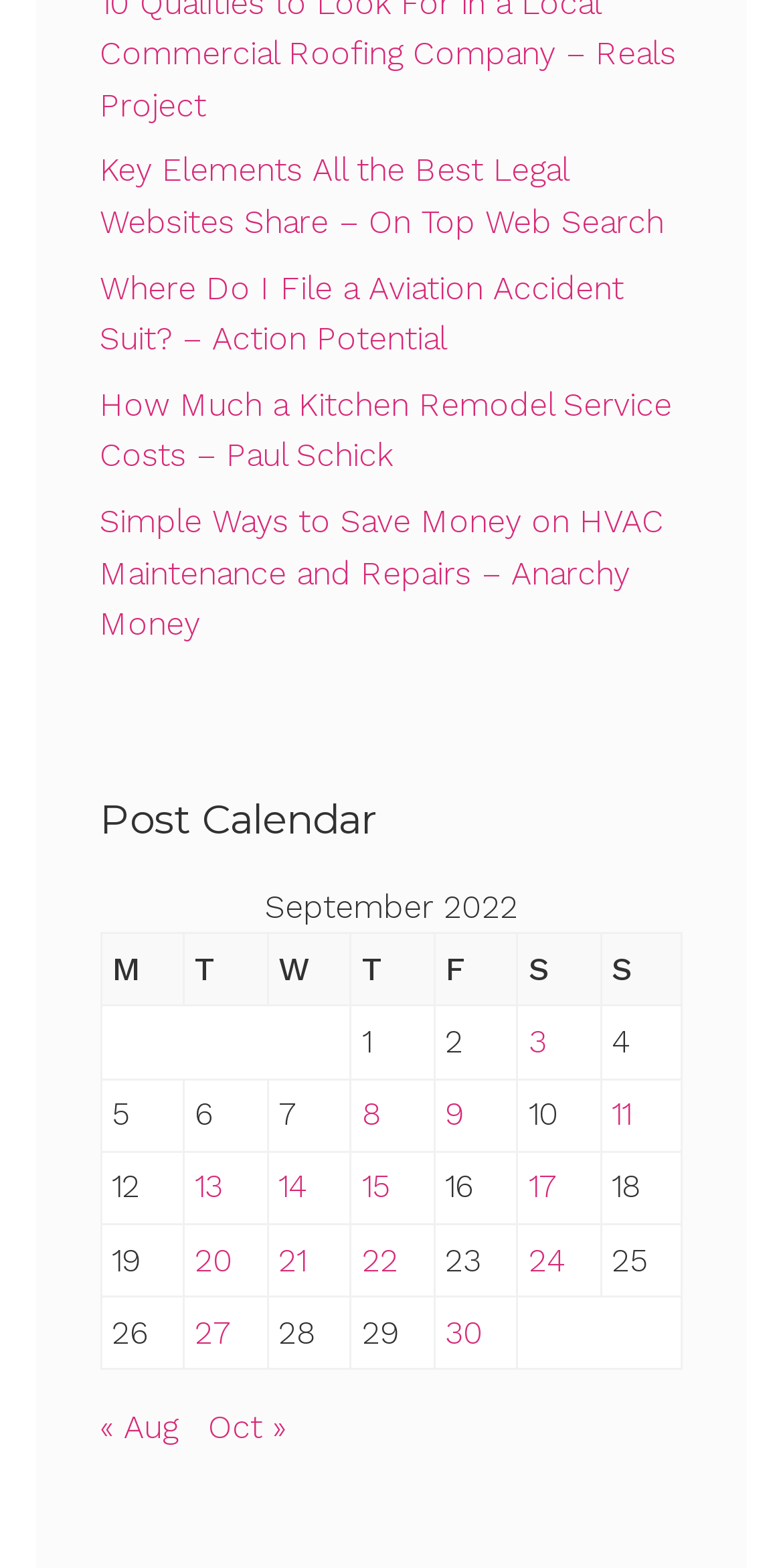Please determine the bounding box coordinates of the element's region to click for the following instruction: "Click on the link 'Posts published on September 11, 2022'".

[0.781, 0.699, 0.807, 0.723]